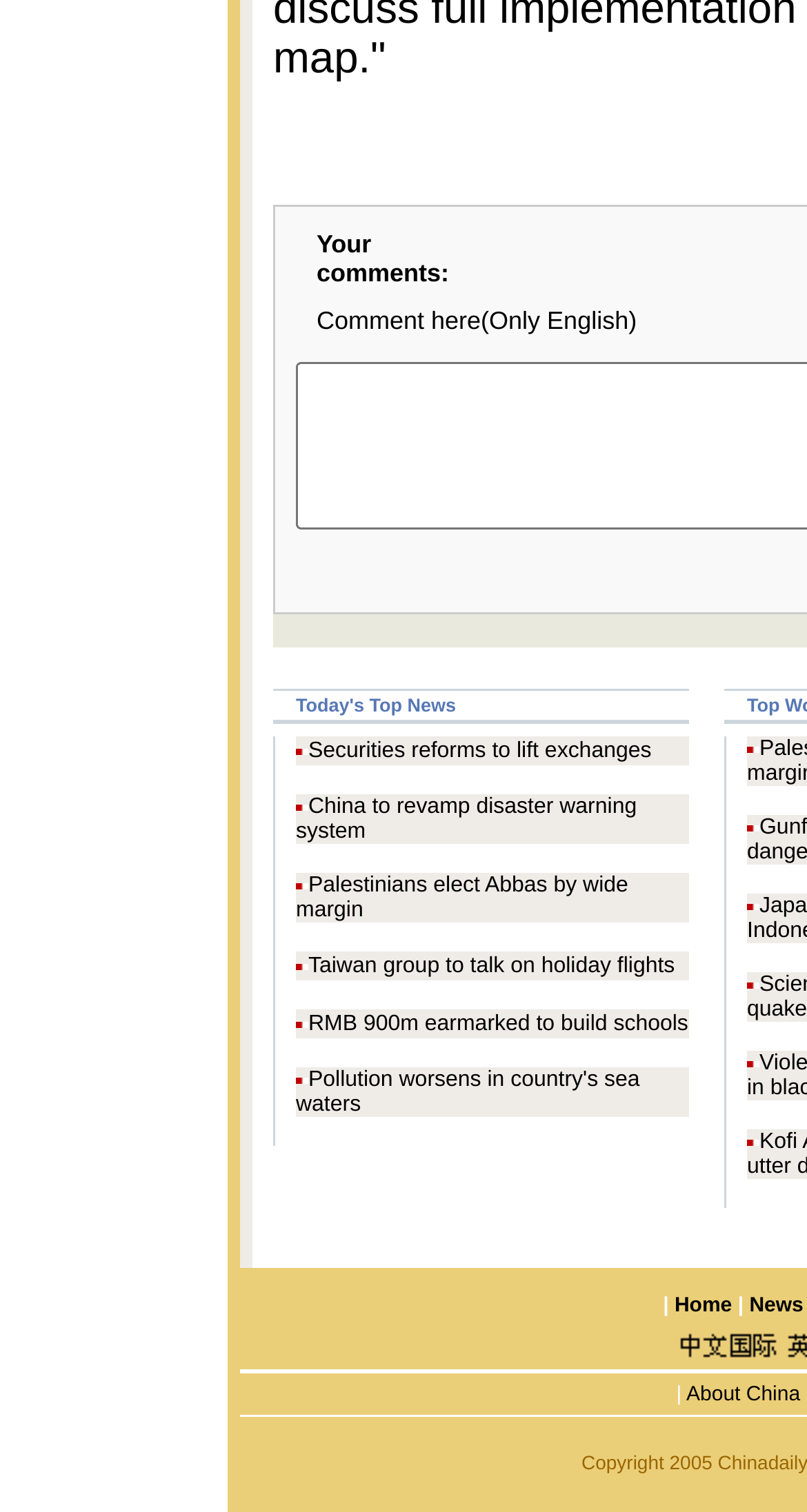Determine the bounding box coordinates of the clickable element to complete this instruction: "Click on the author's name 'Swathi'". Provide the coordinates in the format of four float numbers between 0 and 1, [left, top, right, bottom].

None